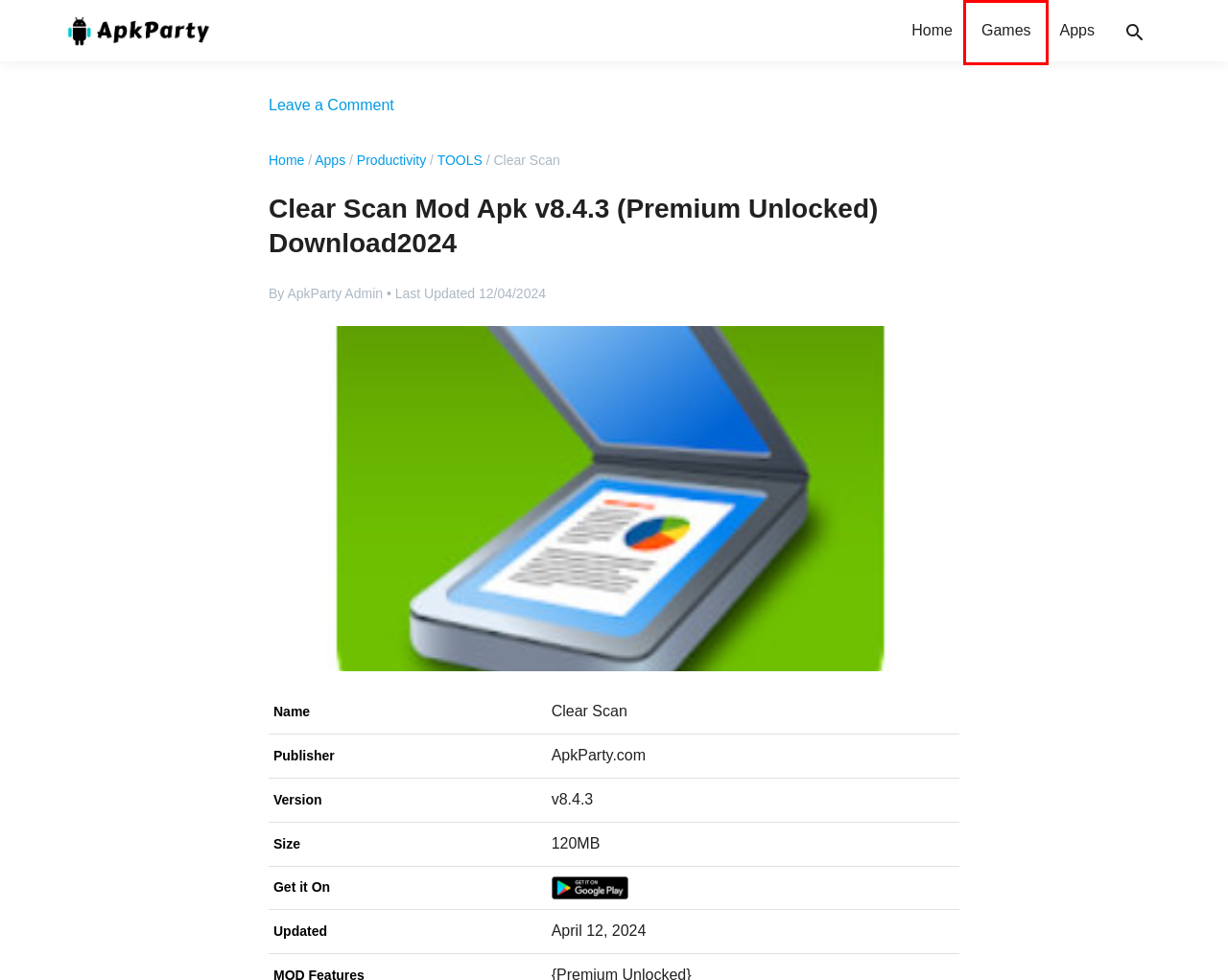Assess the screenshot of a webpage with a red bounding box and determine which webpage description most accurately matches the new page after clicking the element within the red box. Here are the options:
A. Memrise Mod Apk V2024.03.21.0 (Premium Unlocked) 2024
B. TOOLS - APKParty.com
C. Terms And Conditions - APKParty.com
D. ZEDGE MOD APK V8.36.6 (Unlimited Credits) Download 2024
E. Apps - APKParty.com
F. Games - APKParty.com
G. Productivity - APKParty.com
H. XY VPN Mod Apk V4.8.022 (Premium Unlocked) Download 2024

F